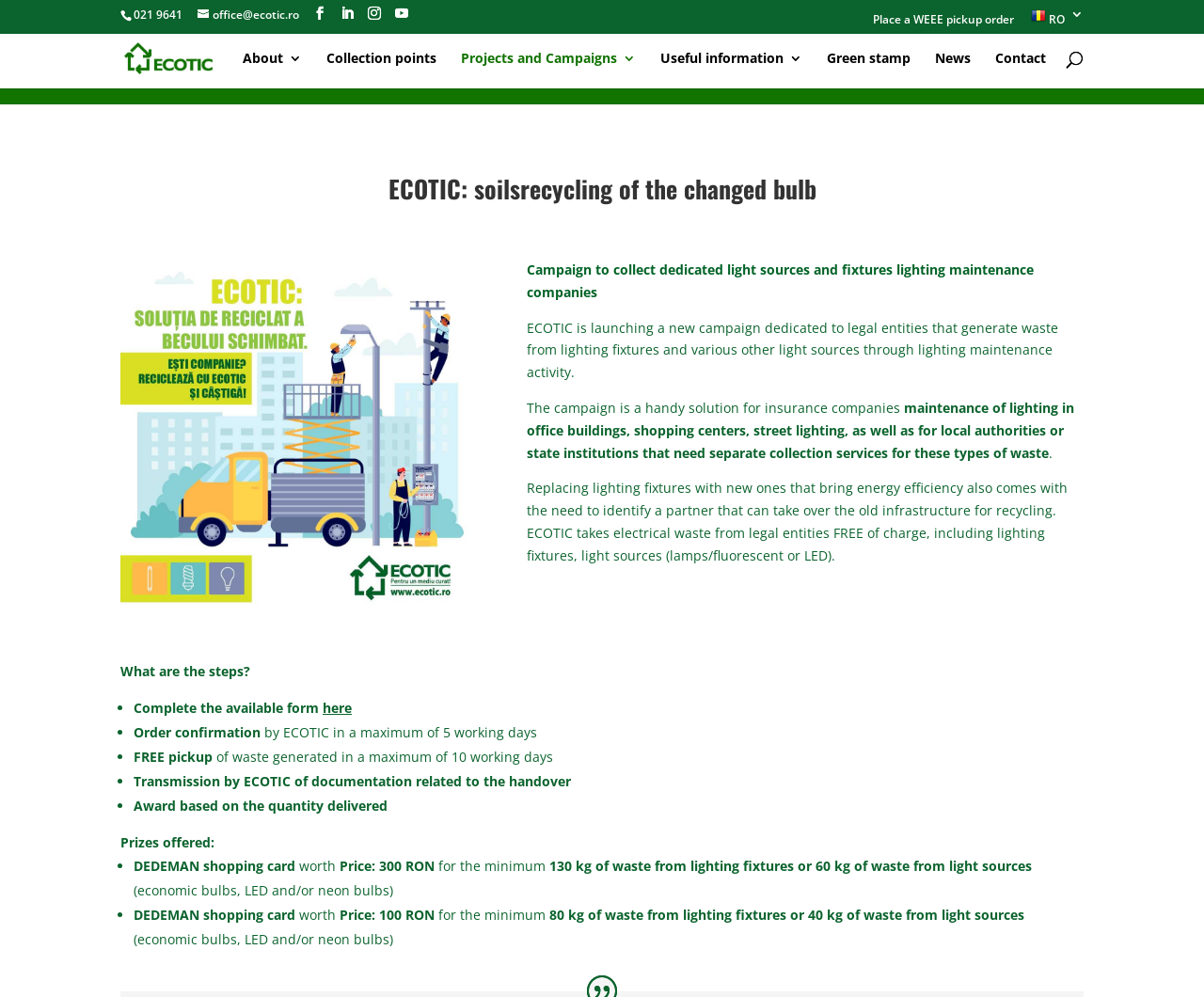Can you specify the bounding box coordinates for the region that should be clicked to fulfill this instruction: "Click the 'News & Events' link".

None